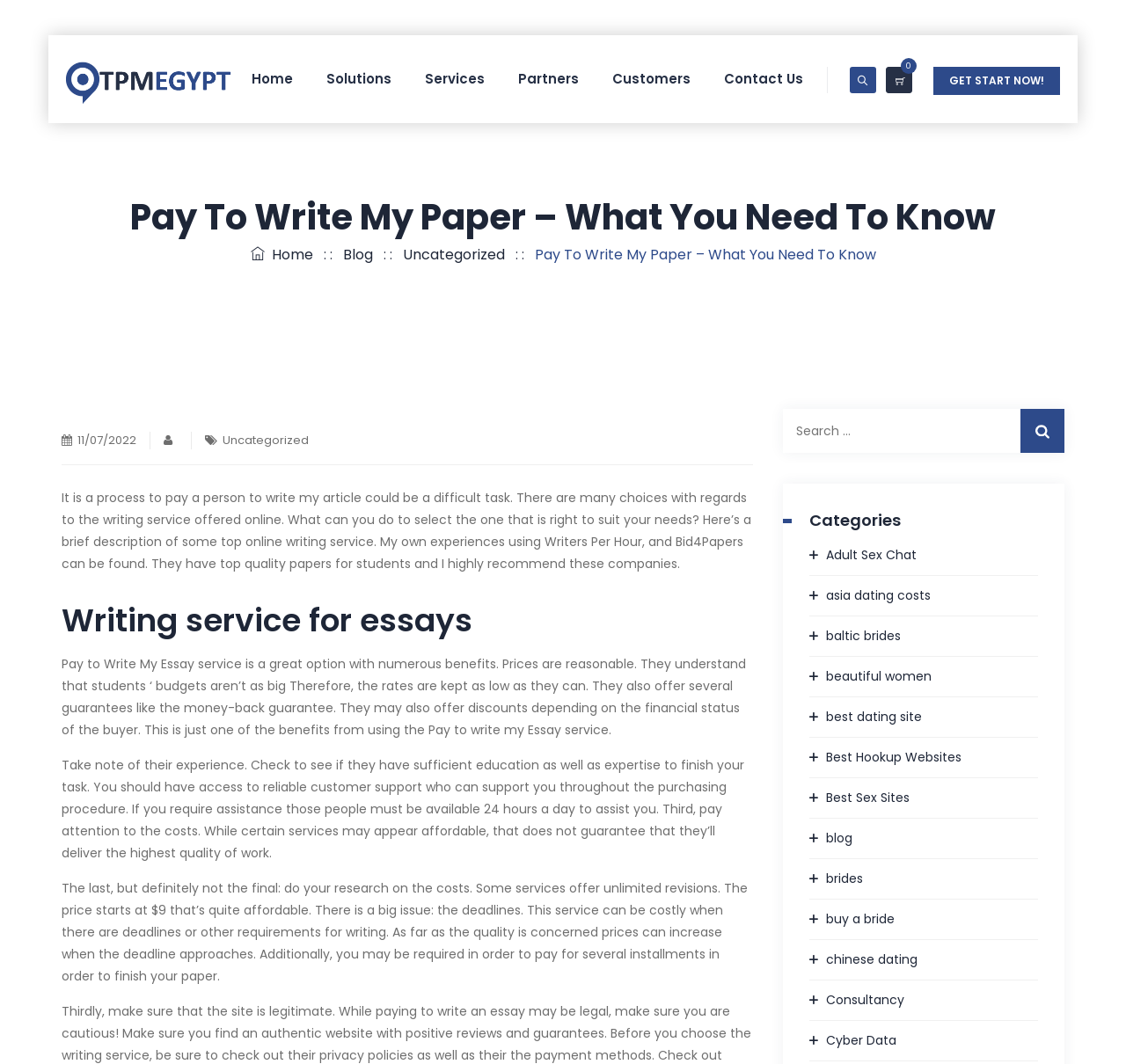Please find the bounding box coordinates of the element that you should click to achieve the following instruction: "Click on the 'Blog' link". The coordinates should be presented as four float numbers between 0 and 1: [left, top, right, bottom].

[0.304, 0.23, 0.331, 0.249]